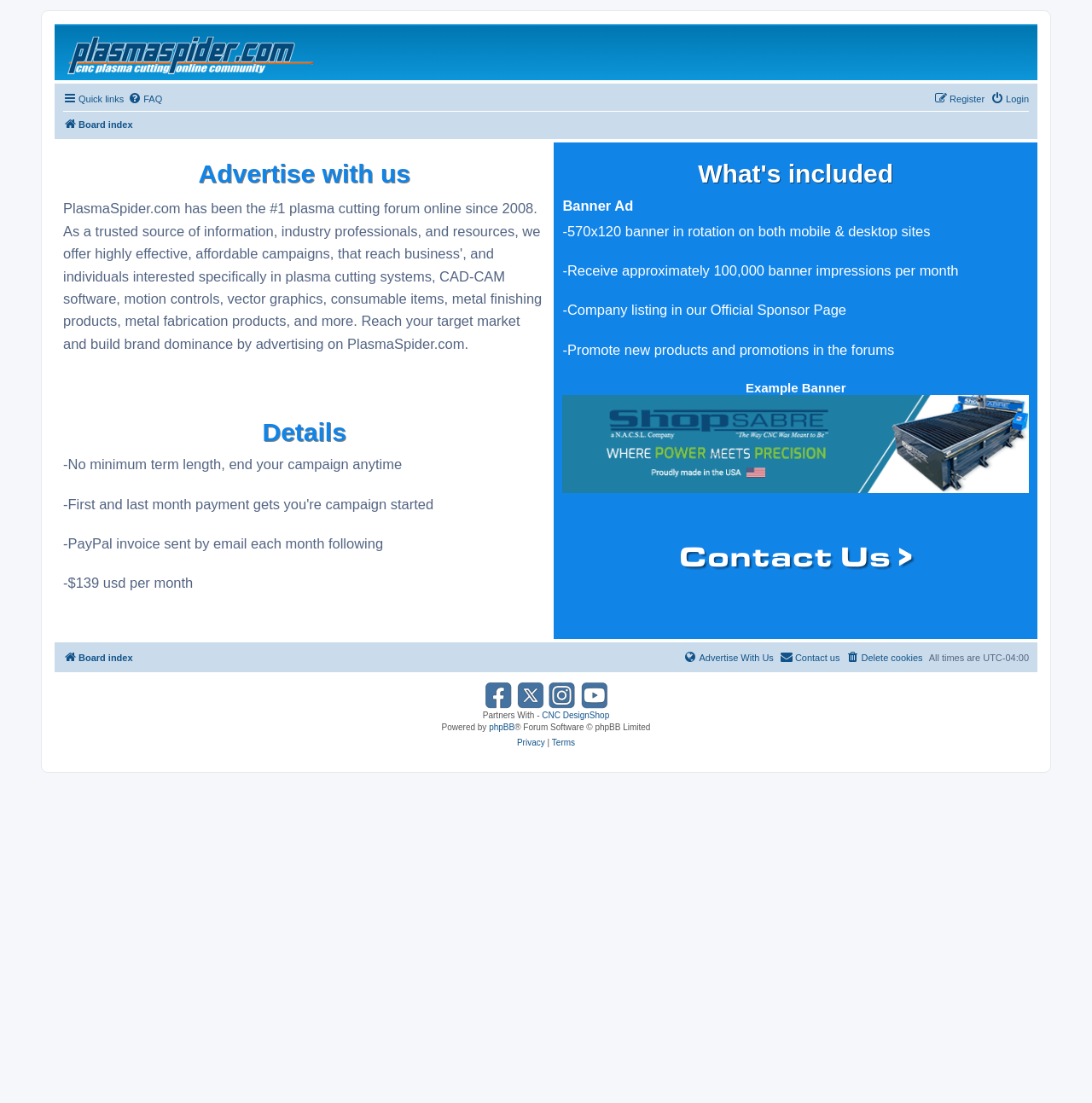What is the cost of advertising per month? Examine the screenshot and reply using just one word or a brief phrase.

$139 USD